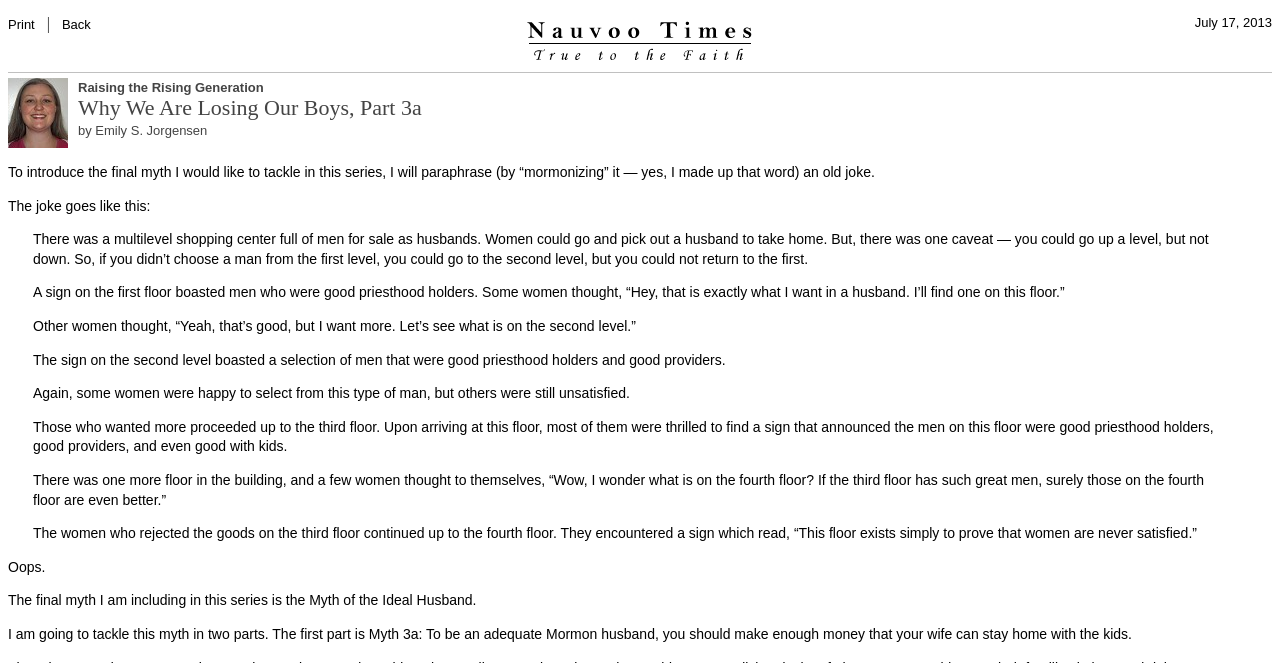Who is the author of the article?
Please look at the screenshot and answer using one word or phrase.

Emily S. Jorgensen